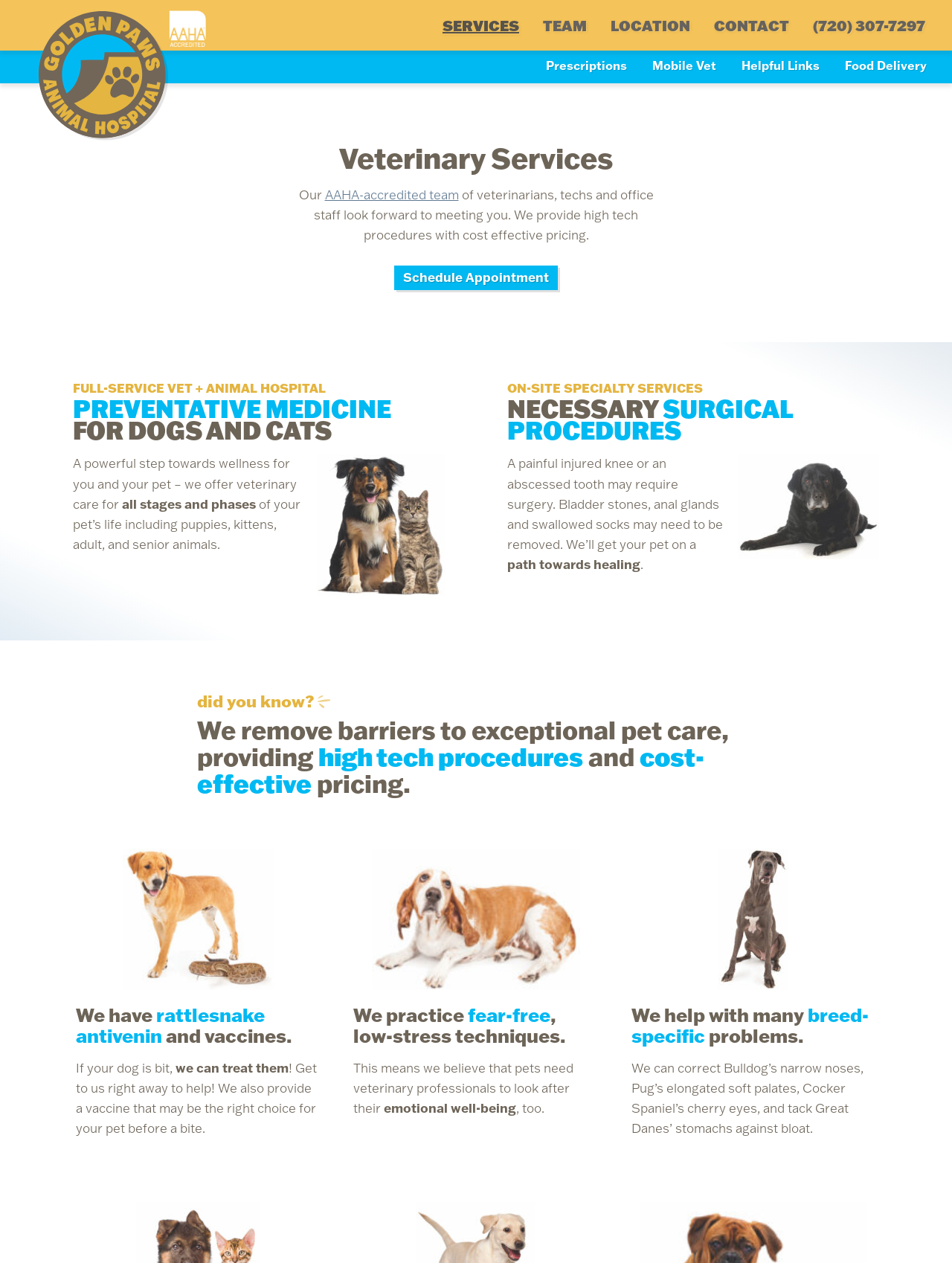Please provide a comprehensive answer to the question based on the screenshot: What is the purpose of the rattlesnake antivenin and vaccines?

The webpage mentions that Golden Paws Vet and Animal Hospital has rattlesnake antivenin and vaccines, which are used to treat dog bites. If a dog is bitten, the hospital can provide treatment, and they also offer a vaccine that may be suitable for pets before a bite occurs.